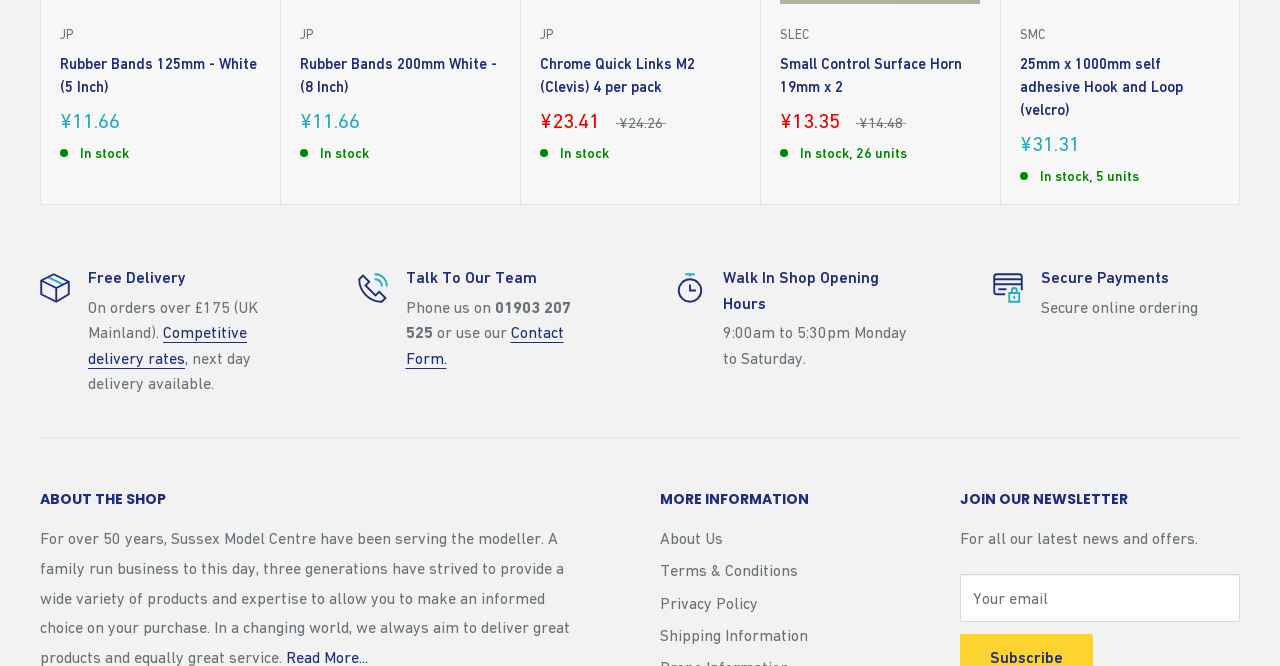Answer succinctly with a single word or phrase:
What is the condition of the stock for Small Control Surface Horn 19mm x 2?

In stock, 26 units